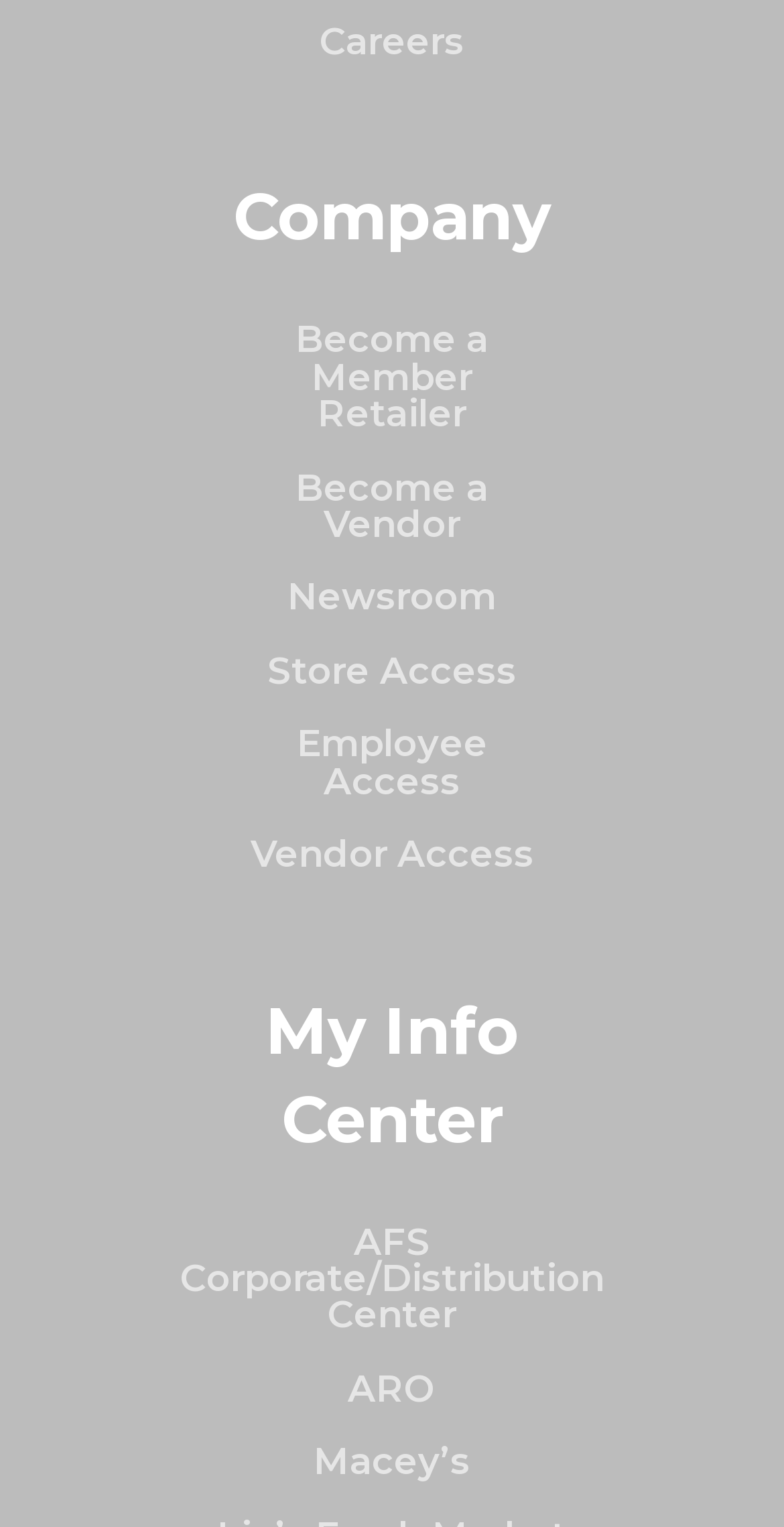What is the purpose of the 'Newsroom' link?
Using the information presented in the image, please offer a detailed response to the question.

The 'Newsroom' link is likely for accessing company news, press releases, or other media-related information, as it is placed alongside other links related to the company and its activities.